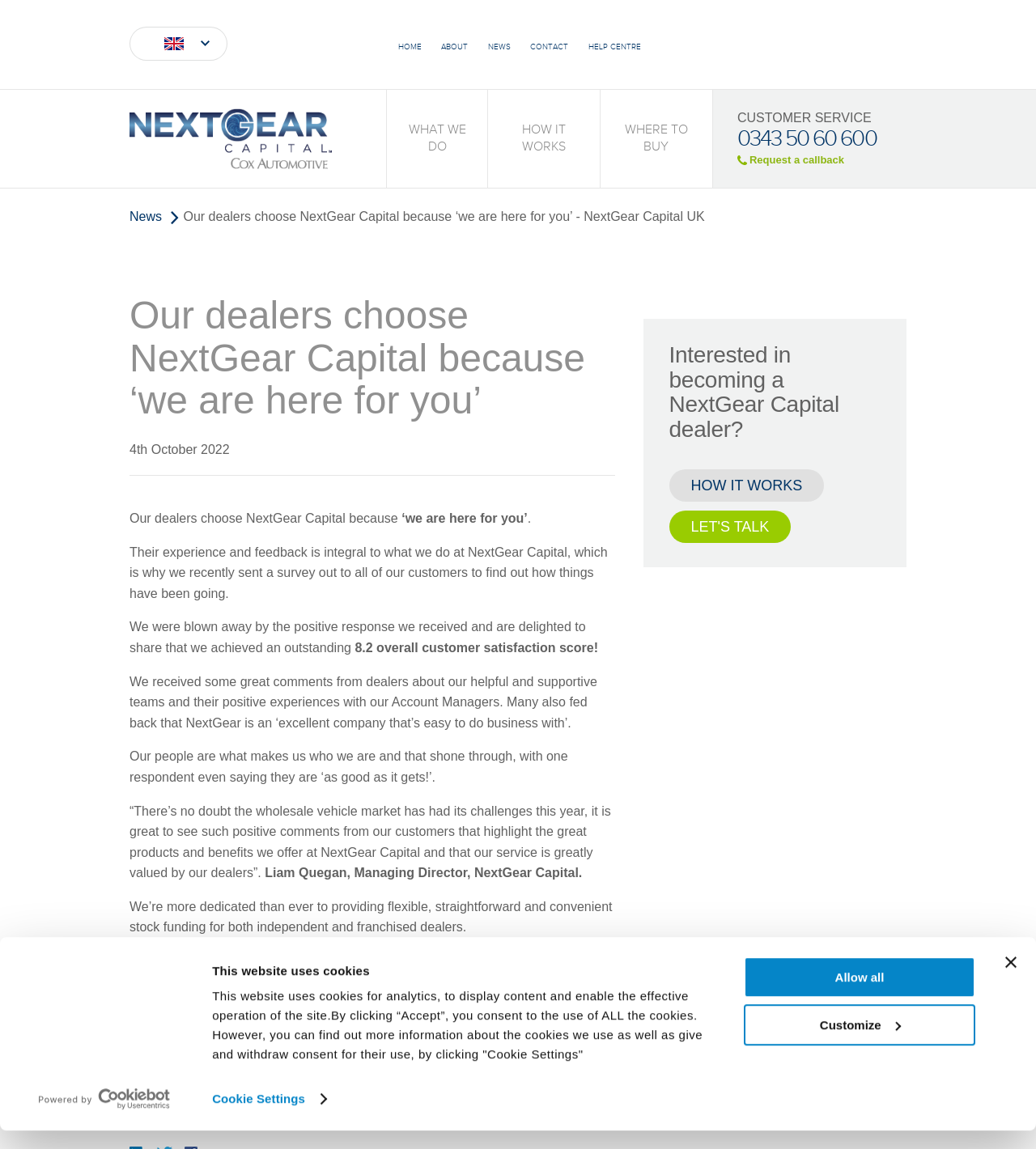Please specify the bounding box coordinates of the clickable region necessary for completing the following instruction: "Click the 'LET'S TALK' link". The coordinates must consist of four float numbers between 0 and 1, i.e., [left, top, right, bottom].

[0.646, 0.444, 0.764, 0.473]